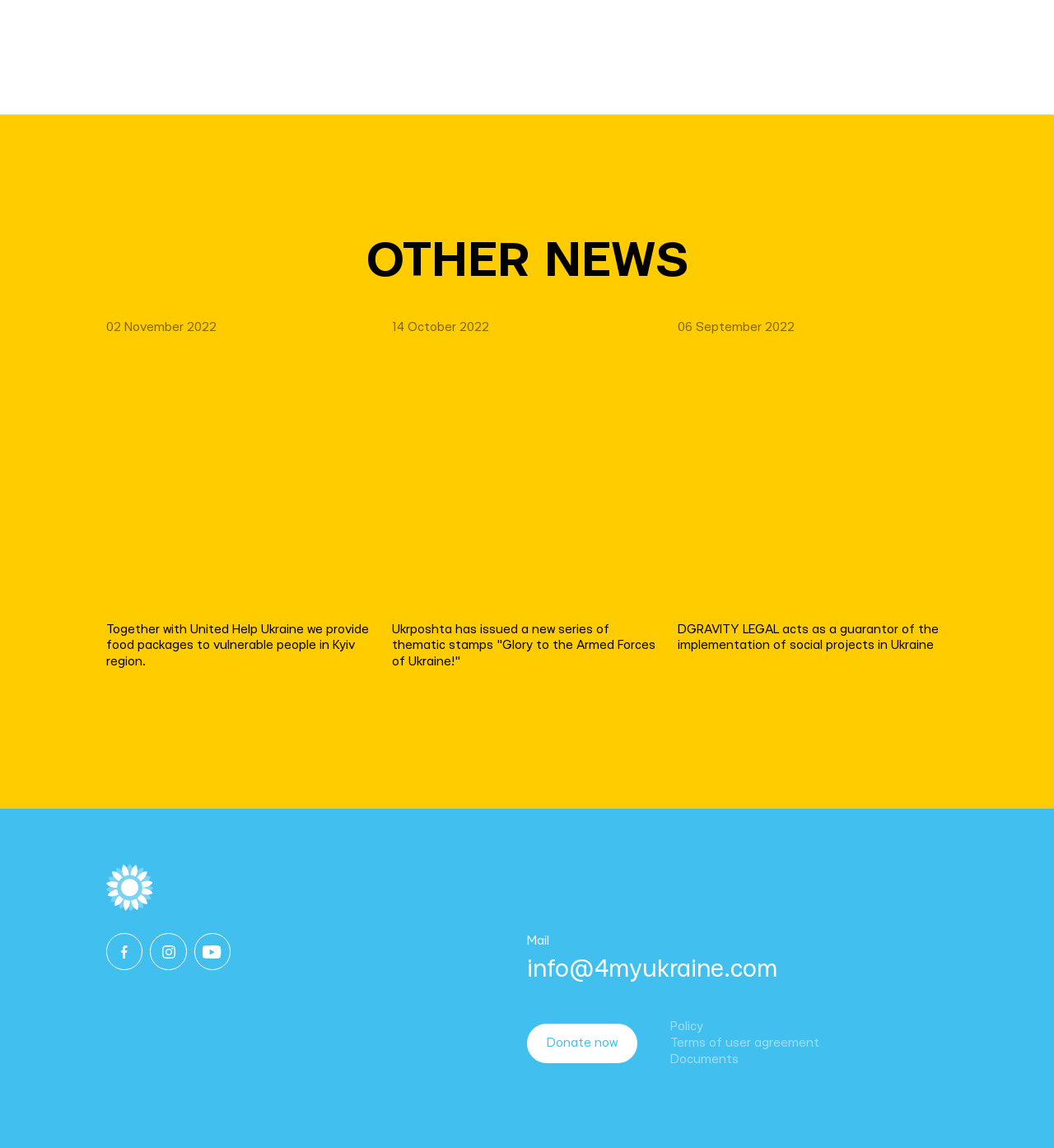Locate the bounding box coordinates of the UI element described by: "Terms of user agreement". The bounding box coordinates should consist of four float numbers between 0 and 1, i.e., [left, top, right, bottom].

[0.636, 0.902, 0.777, 0.916]